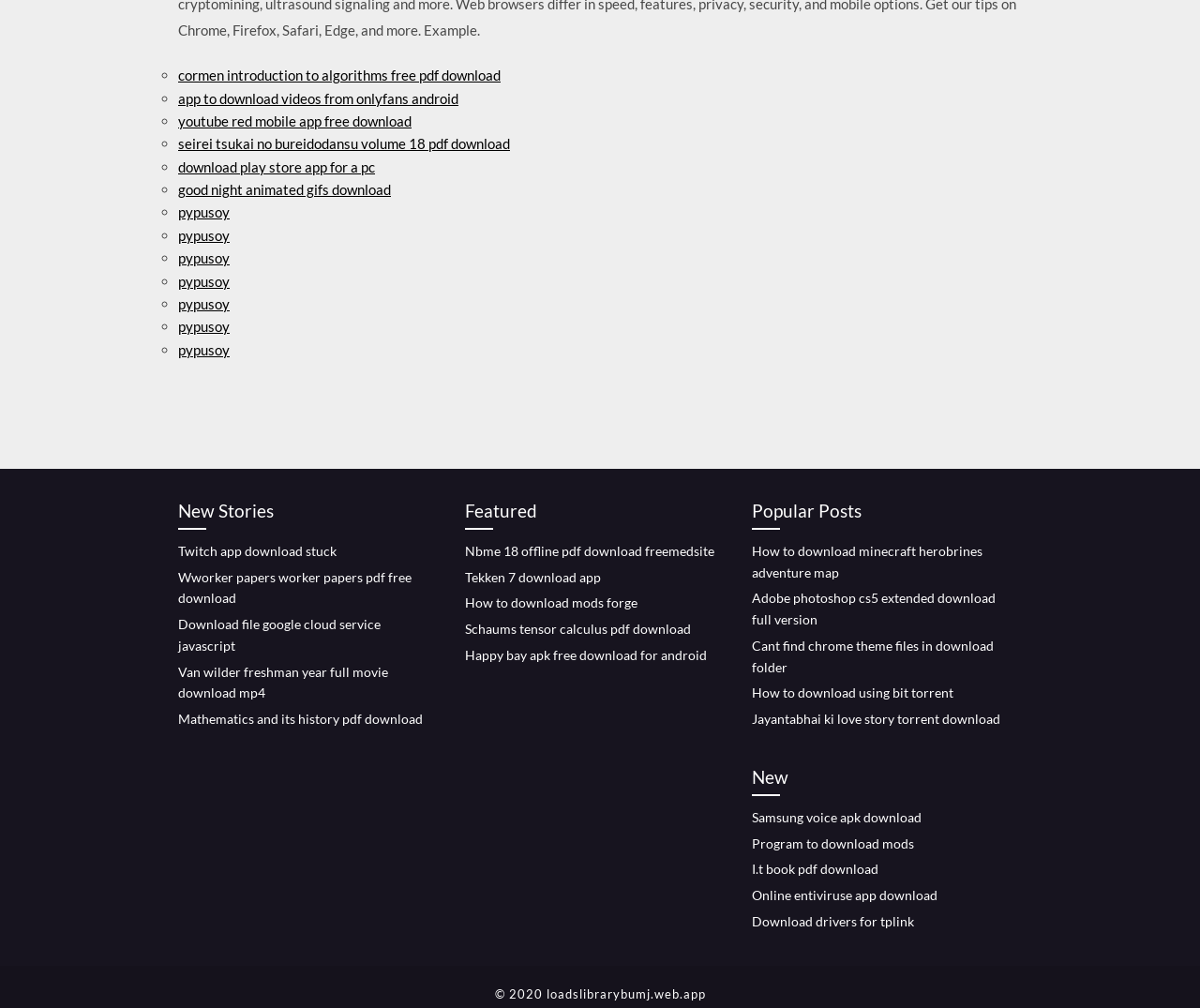Pinpoint the bounding box coordinates of the clickable area necessary to execute the following instruction: "download samsung voice apk". The coordinates should be given as four float numbers between 0 and 1, namely [left, top, right, bottom].

[0.627, 0.803, 0.768, 0.818]